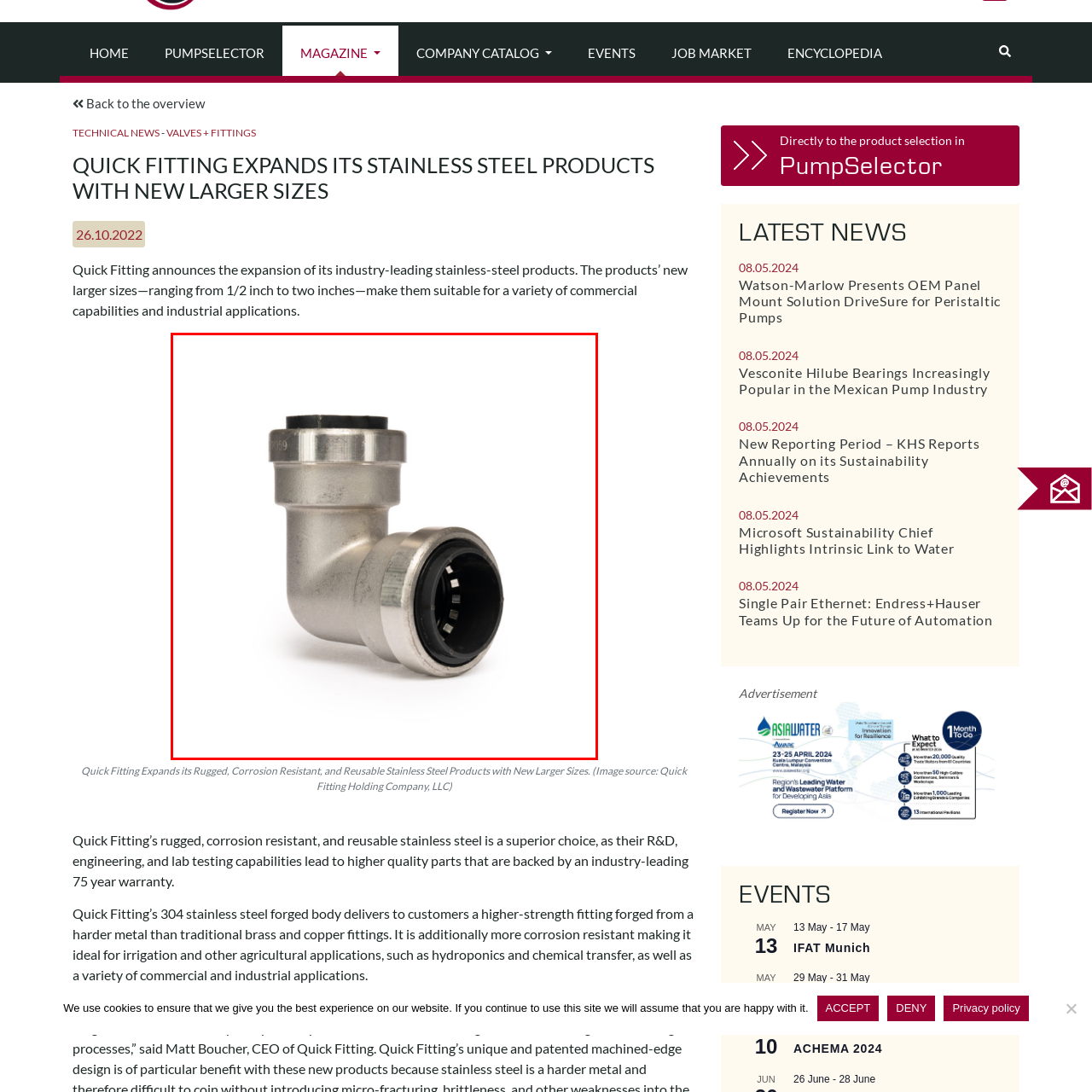Describe extensively the image content marked by the red bounding box.

The image showcases a high-quality stainless steel fitting designed for industrial and commercial applications. This particular fitting features a 90-degree elbow shape, which is commonly used to change the direction of piping systems. Its robust construction ensures durability and resistance against corrosion, making it an ideal choice for irrigation systems and chemical transfer processes. The fitting's smooth surface and precision-engineered design enhance fluid flow efficiency, and the connector's black plastic ring indicates compatibility with other components of the system. This type of fitting is part of a larger line of stainless steel products recently announced to be available in larger sizes, catering to a wide range of needs in the plumbing and manufacturing sectors.